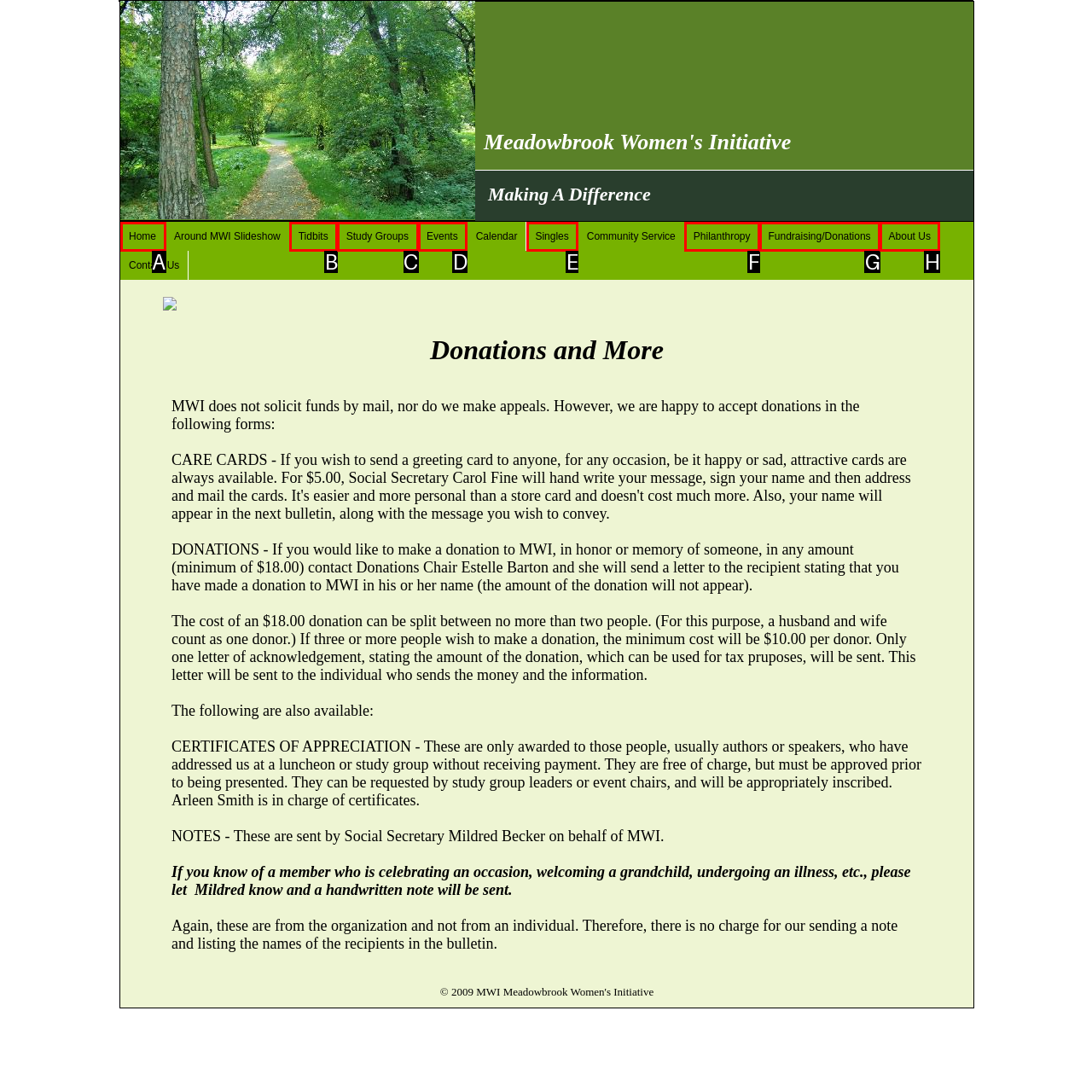Tell me which one HTML element best matches the description: About Us Answer with the option's letter from the given choices directly.

H